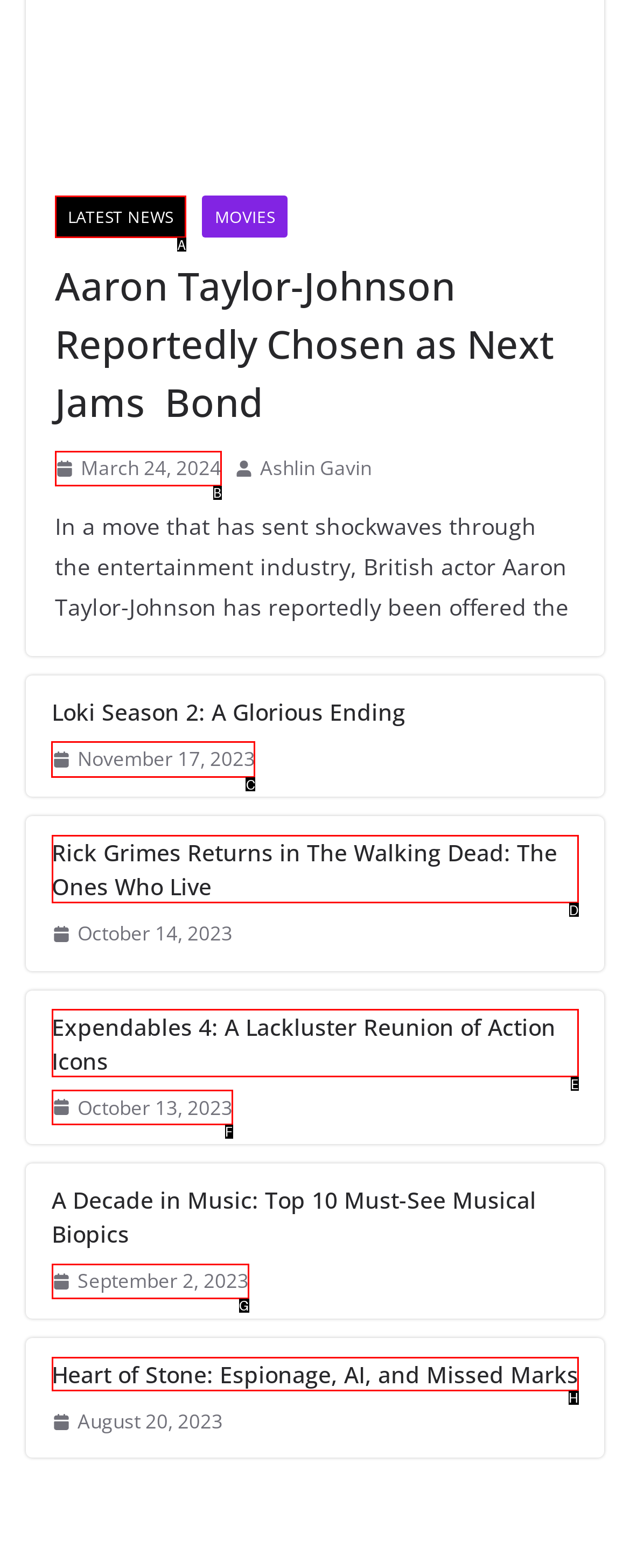Select the letter associated with the UI element you need to click to perform the following action: Check the date of the article about Loki Season 2
Reply with the correct letter from the options provided.

C